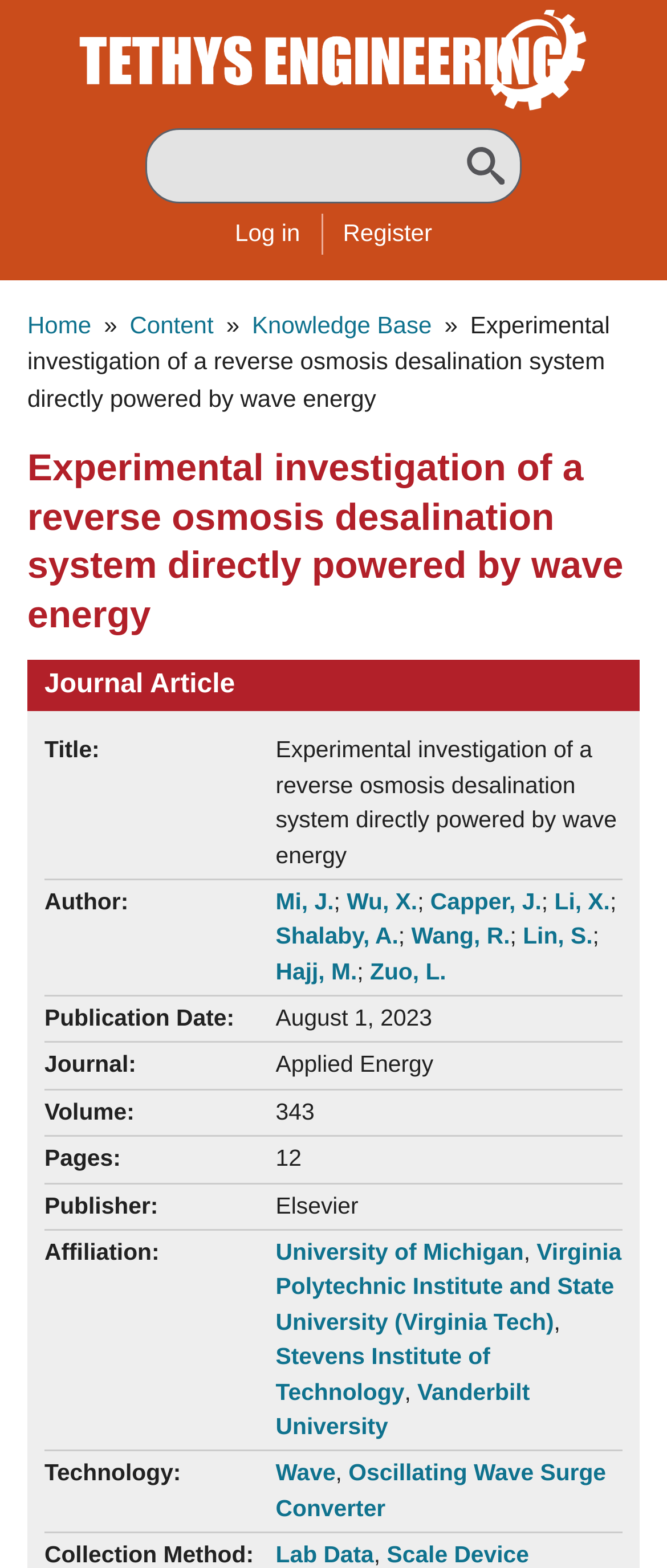Extract the primary header of the webpage and generate its text.

Experimental investigation of a reverse osmosis desalination system directly powered by wave energy